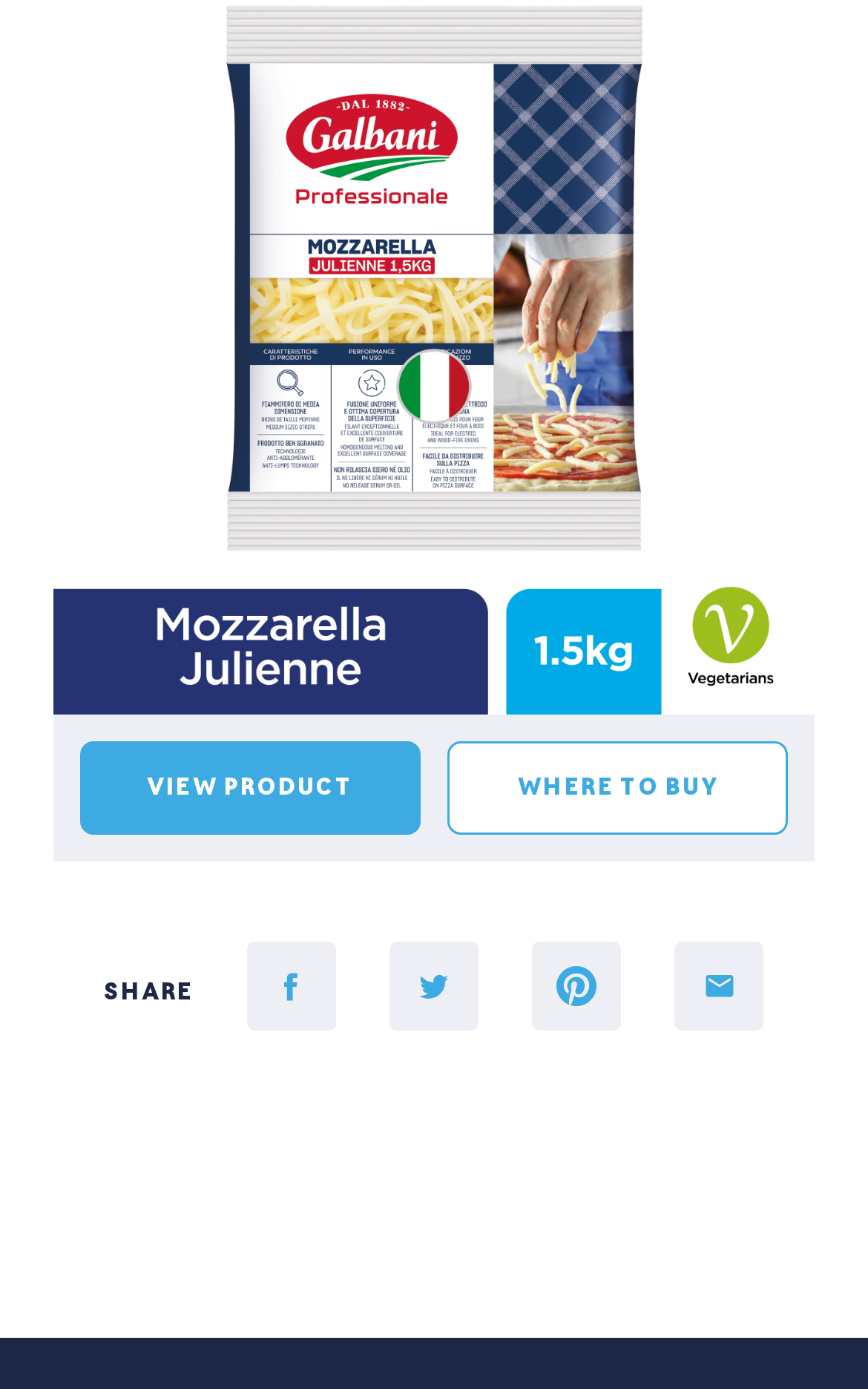Please examine the image and answer the question with a detailed explanation:
Where can I find the 'SHARE' button?

I found a StaticText element with text 'SHARE' at coordinates [0.12, 0.703, 0.224, 0.724], which indicates it is located at the top-right of the page.